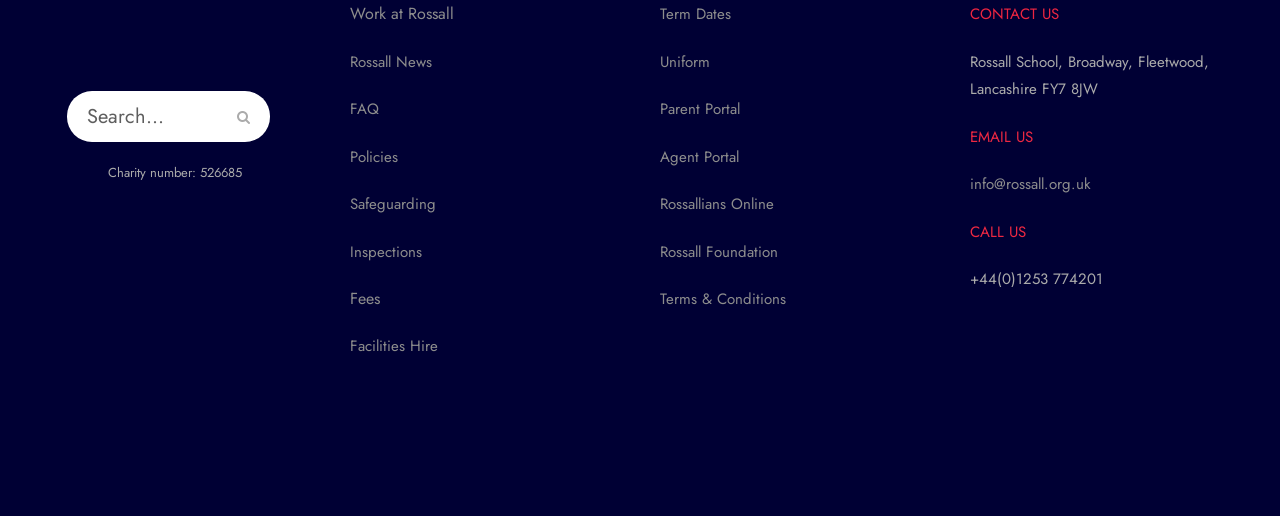Please provide a one-word or phrase answer to the question: 
How many social media links are present at the bottom of the webpage?

4